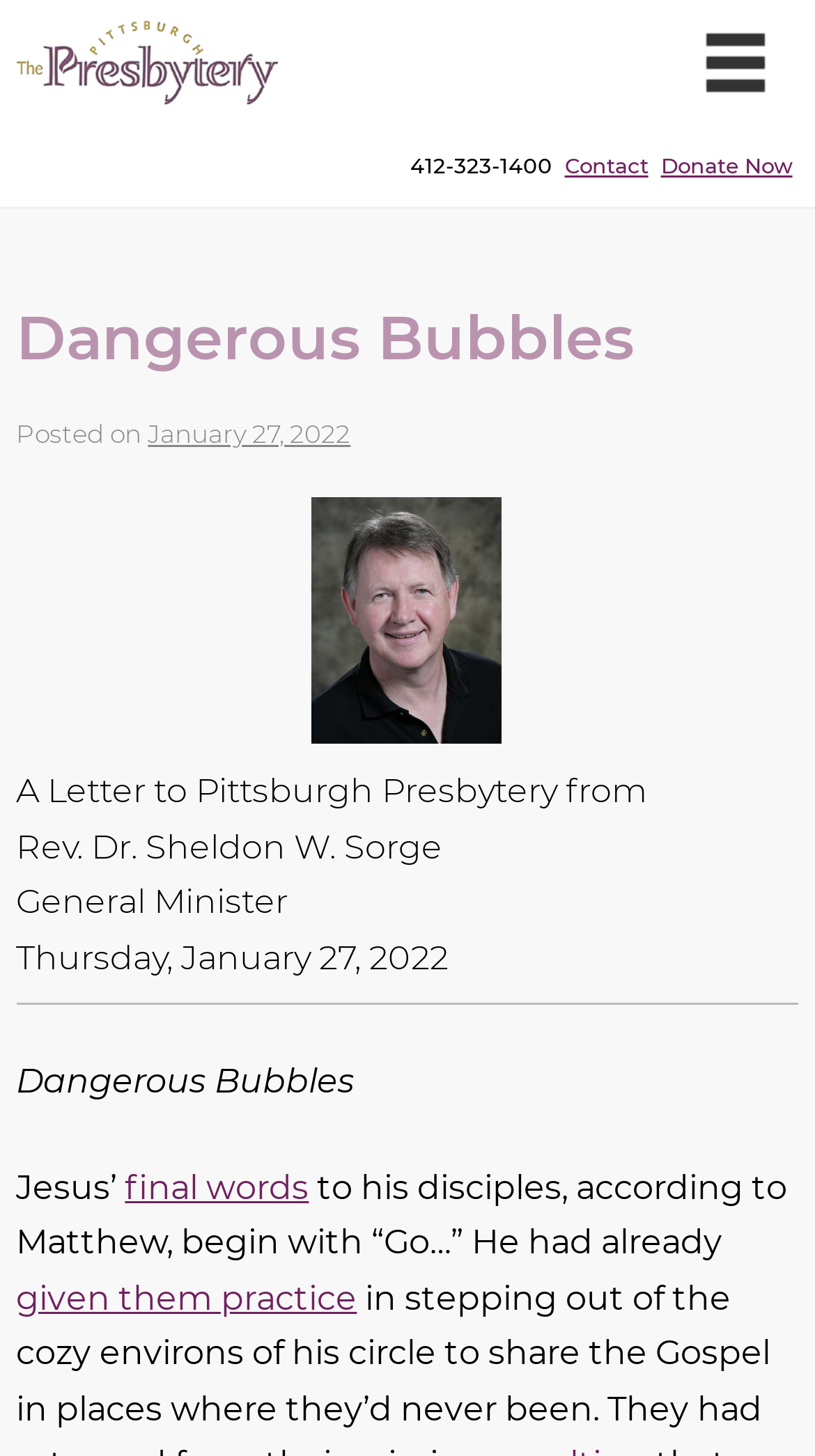Given the description MENU, predict the bounding box coordinates of the UI element. Ensure the coordinates are in the format (top-left x, top-left y, bottom-right x, bottom-right y) and all values are between 0 and 1.

[0.865, 0.022, 0.942, 0.065]